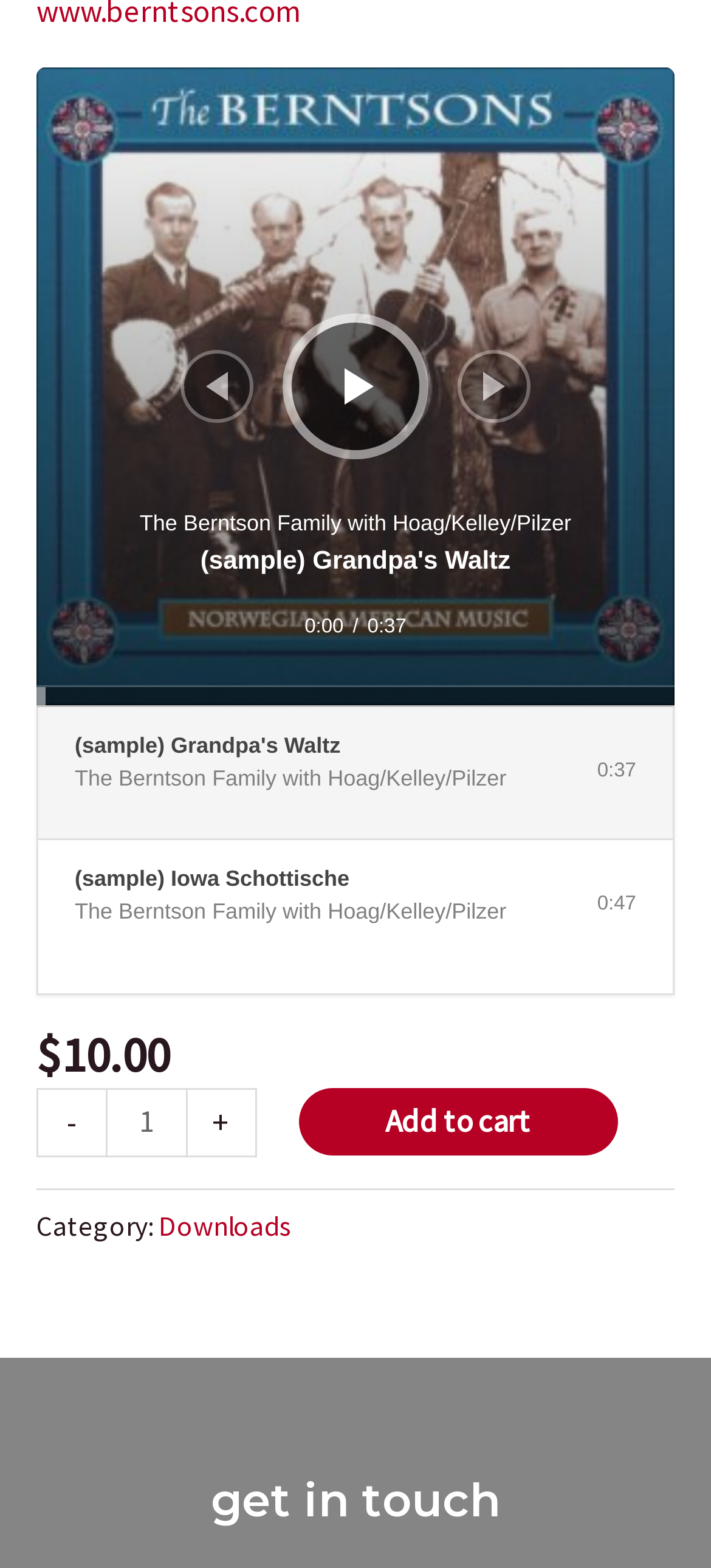Please determine the bounding box coordinates of the element's region to click for the following instruction: "Add to cart".

[0.42, 0.694, 0.869, 0.737]